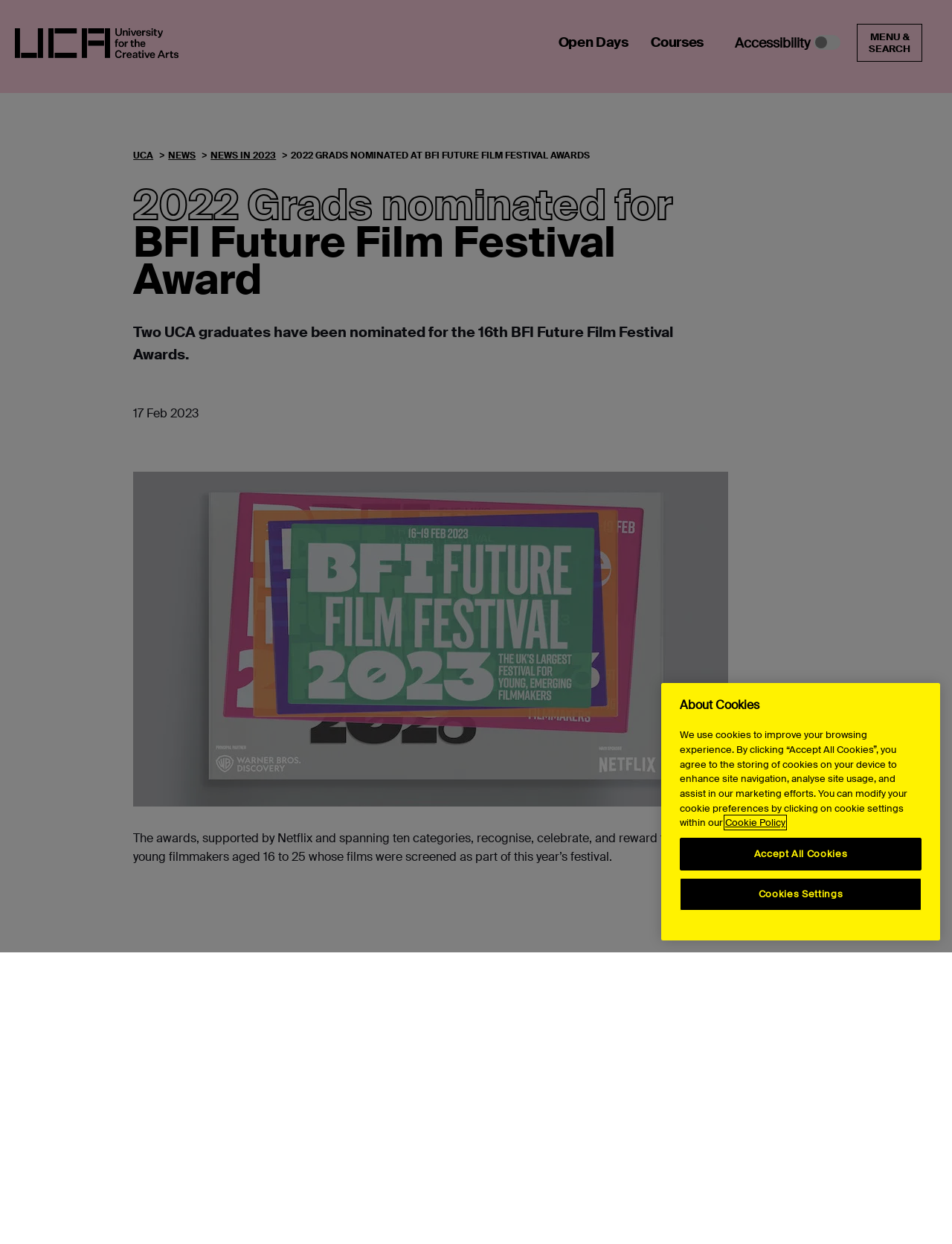How many graduates are nominated for the BFI Future Film Festival Award?
Could you answer the question with a detailed and thorough explanation?

I found the answer by reading the text on the webpage, which states 'Two UCA graduates have been nominated for the 16th BFI Future Film Festival Awards.' This explicitly mentions that two graduates are nominated.